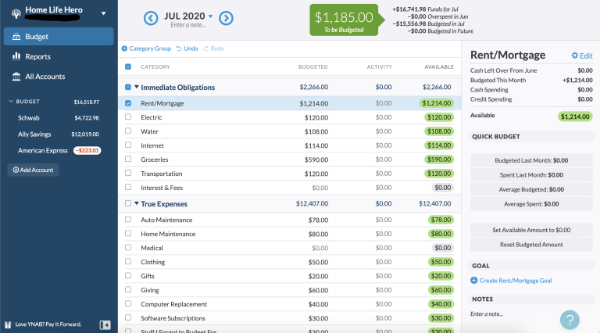Provide a short answer to the following question with just one word or phrase: What is the budgeted amount for Rent/Mortgage?

$1,214.00